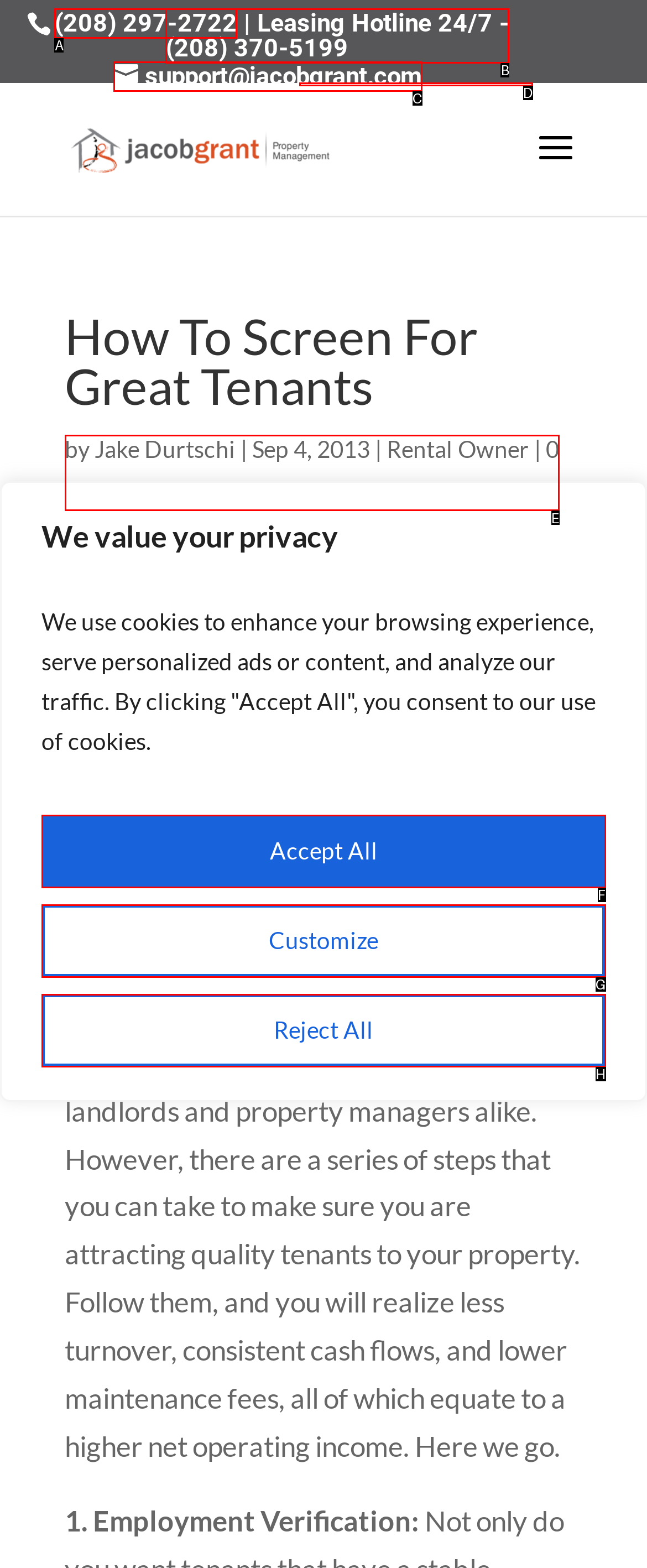Identify the letter of the UI element that fits the description: 0 comments
Respond with the letter of the option directly.

E